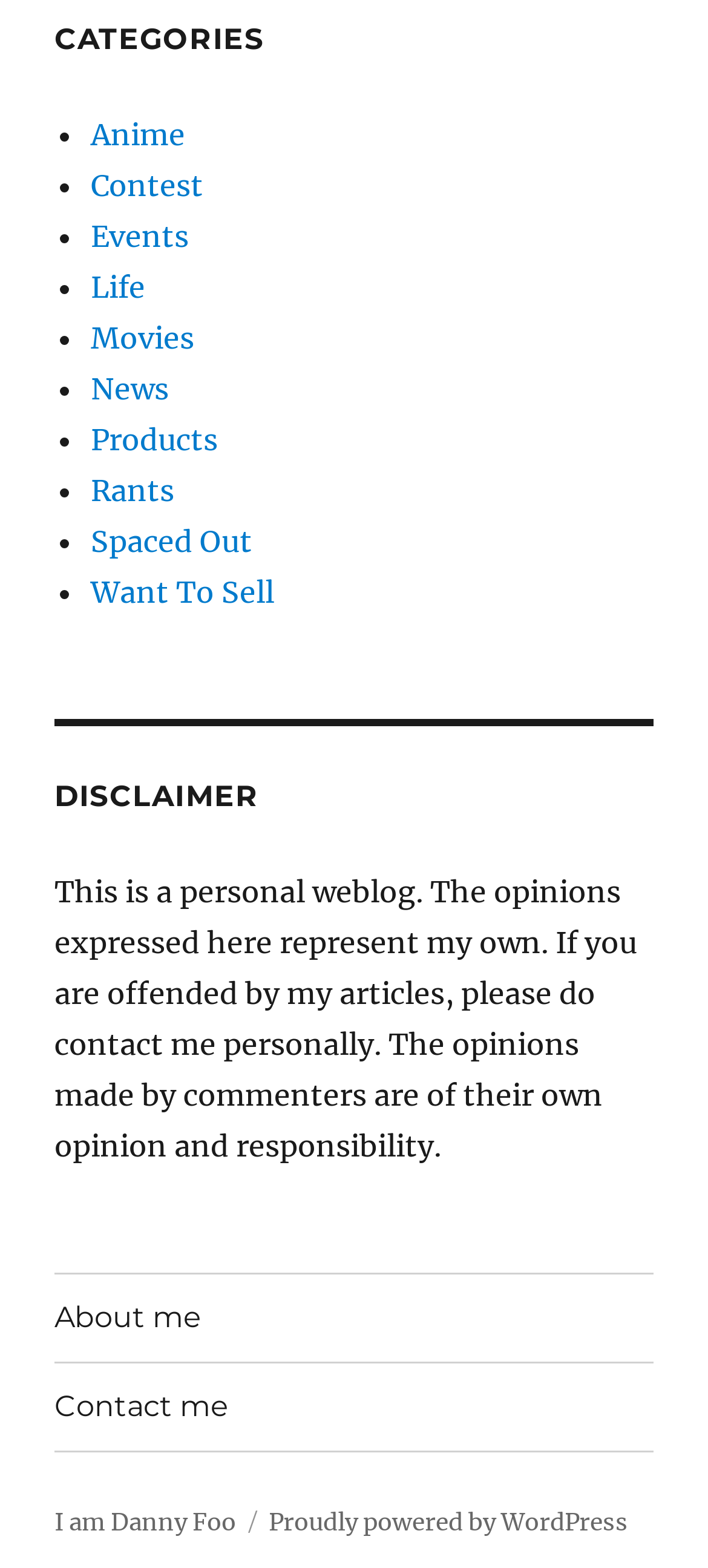How many main menu items are in the footer?
Please provide a single word or phrase as your answer based on the image.

2